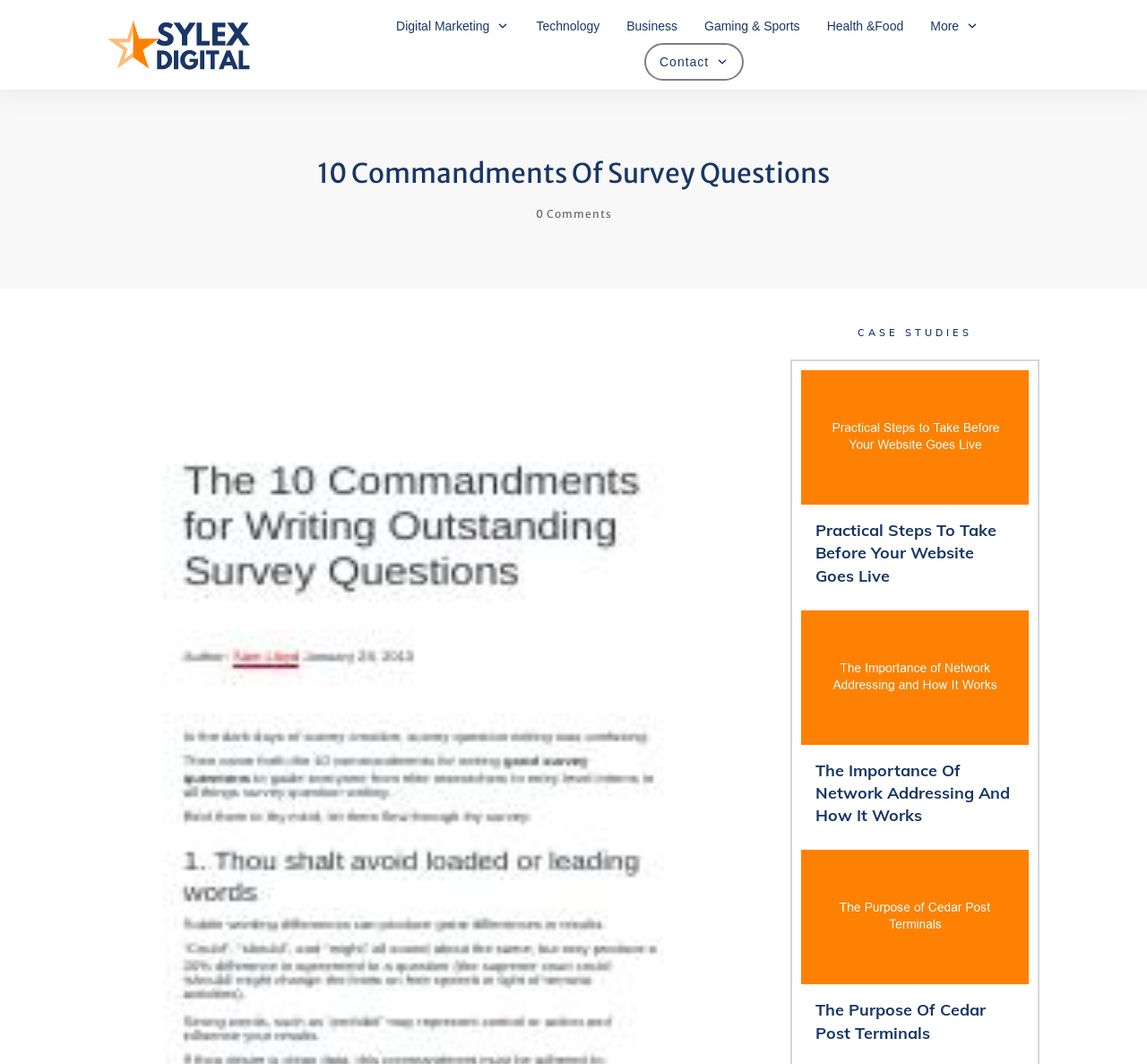How many articles are present on the webpage?
Based on the visual information, provide a detailed and comprehensive answer.

There are three articles present on the webpage, each with a heading and a link. The articles are 'Practical Steps To Take Before Your Website Goes Live', 'The Importance Of Network Addressing And How It Works', and 'The Purpose Of Cedar Post Terminals'.